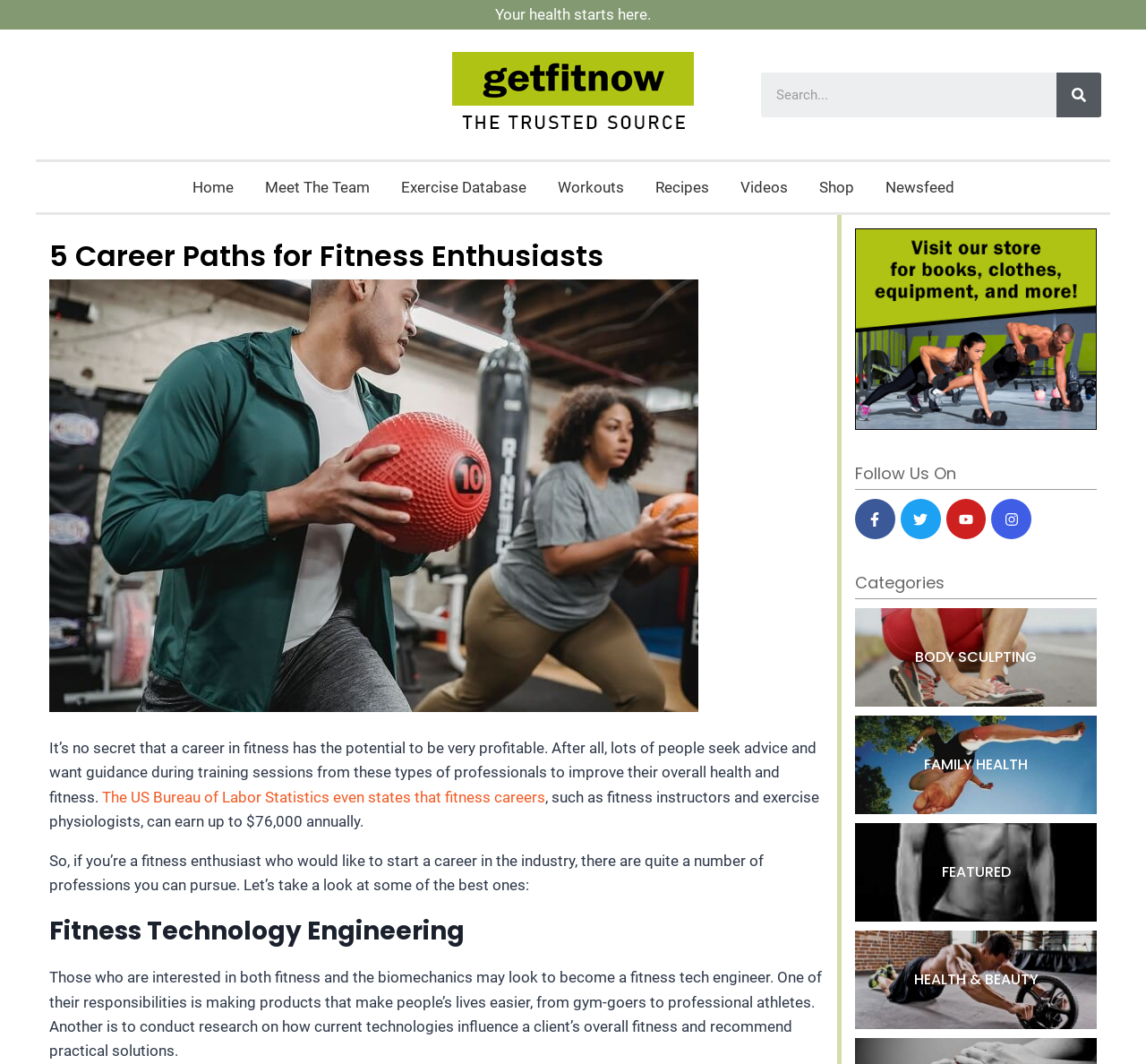What is the first career path mentioned in the article?
Based on the screenshot, give a detailed explanation to answer the question.

The article discusses various career paths for fitness enthusiasts, and the first one mentioned is Fitness Technology Engineering, which involves making products that make people's lives easier and conducting research on how current technologies influence a client's overall fitness.